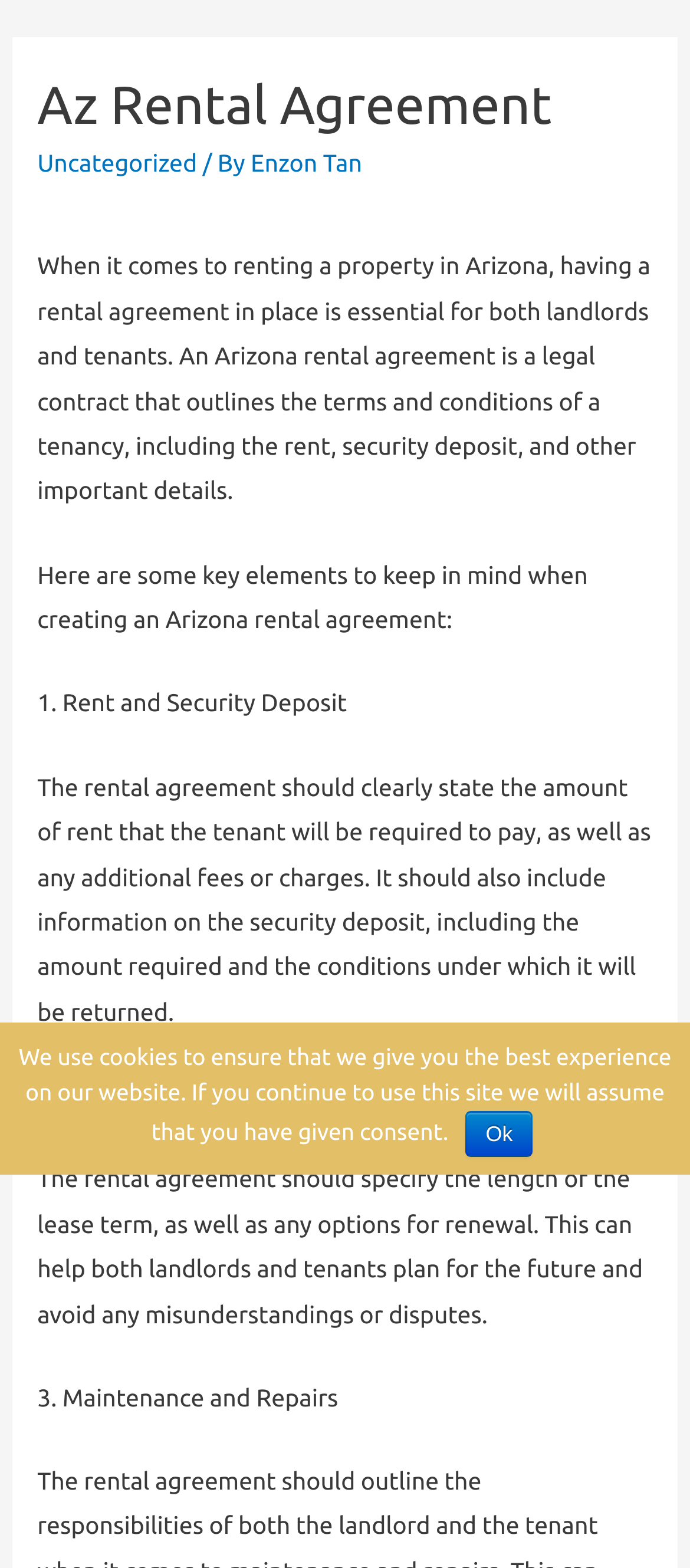Analyze the image and deliver a detailed answer to the question: Who is the author of the webpage content?

The webpage mentions 'By Enzon Tan' which suggests that Enzon Tan is the author of the webpage content.